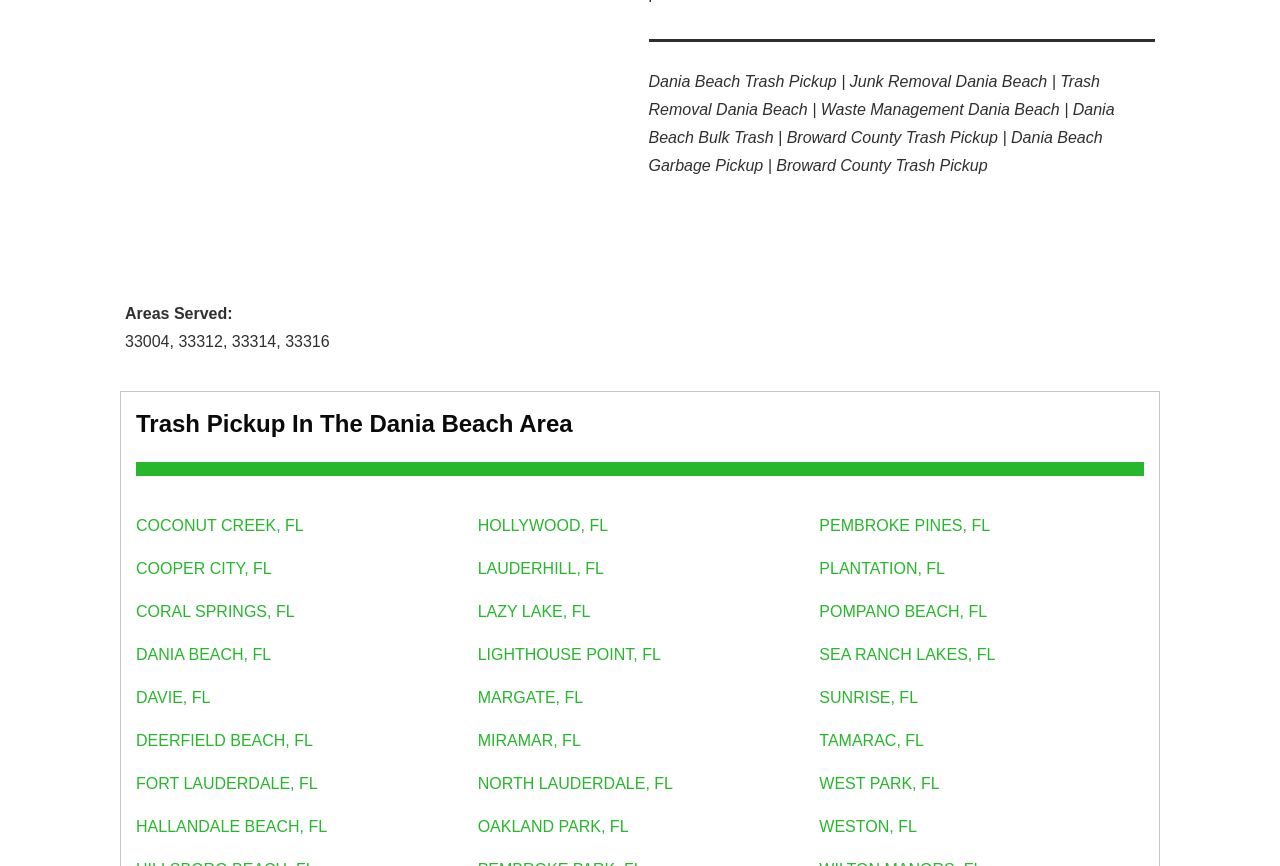What is the purpose of the separator element?
Provide a detailed and extensive answer to the question.

The separator element is used to visually separate different sections of the webpage, such as the header section and the areas served section, making it easier to read and understand the content.